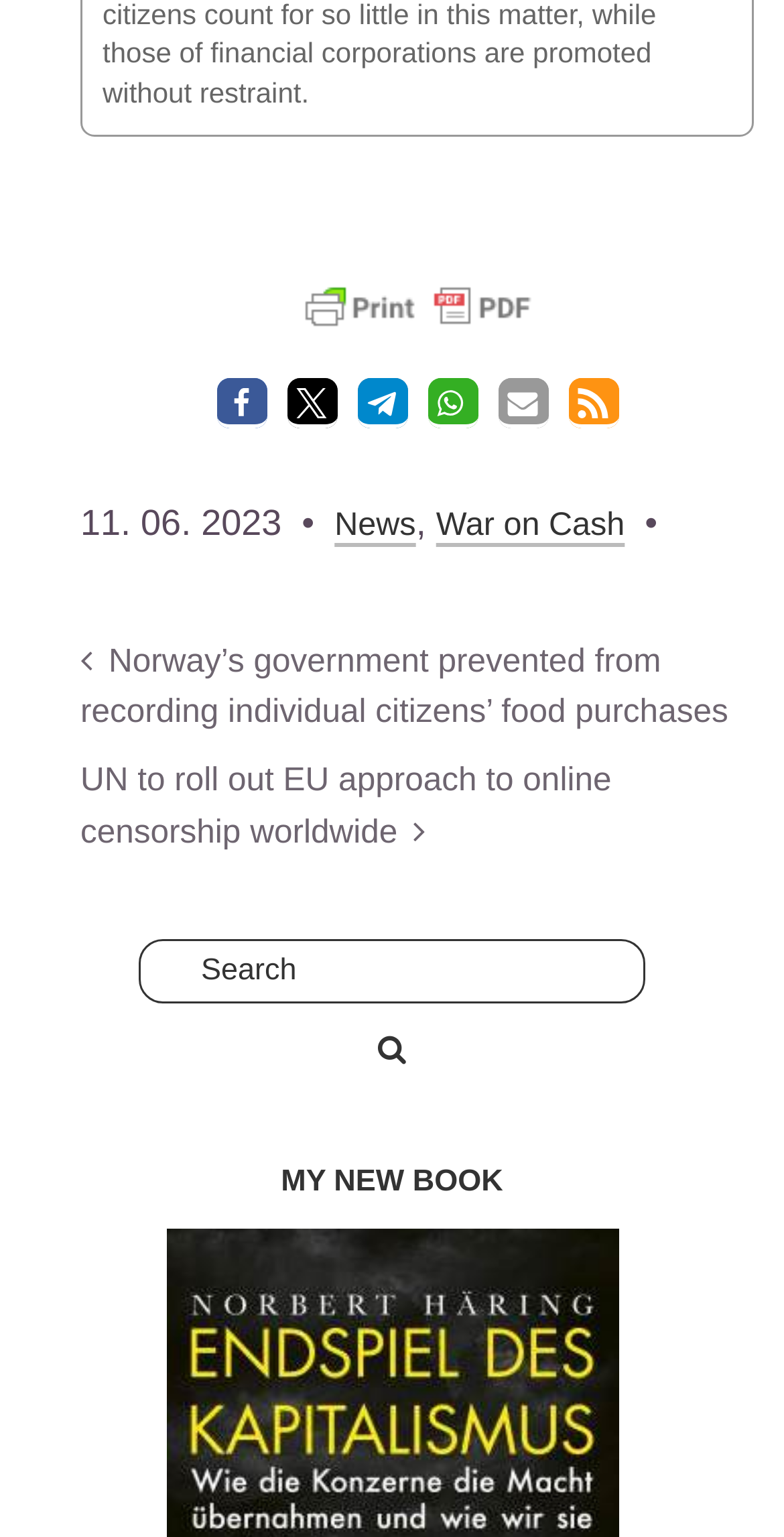Determine the bounding box coordinates for the area that needs to be clicked to fulfill this task: "Read the news". The coordinates must be given as four float numbers between 0 and 1, i.e., [left, top, right, bottom].

[0.427, 0.329, 0.53, 0.36]